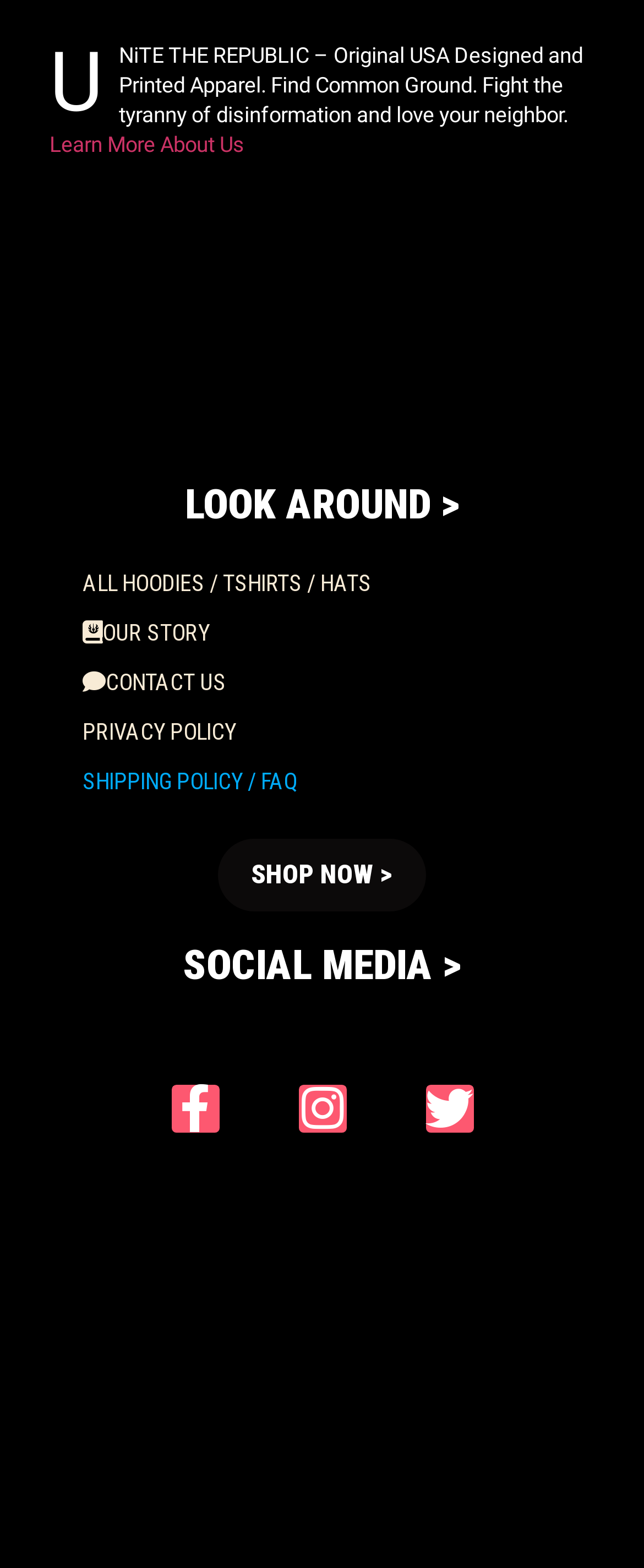How many social media links are available?
From the details in the image, answer the question comprehensively.

The social media links are listed under the 'SOCIAL MEDIA >' heading, and there are three links: Facebook, Instagram, and Twitter.